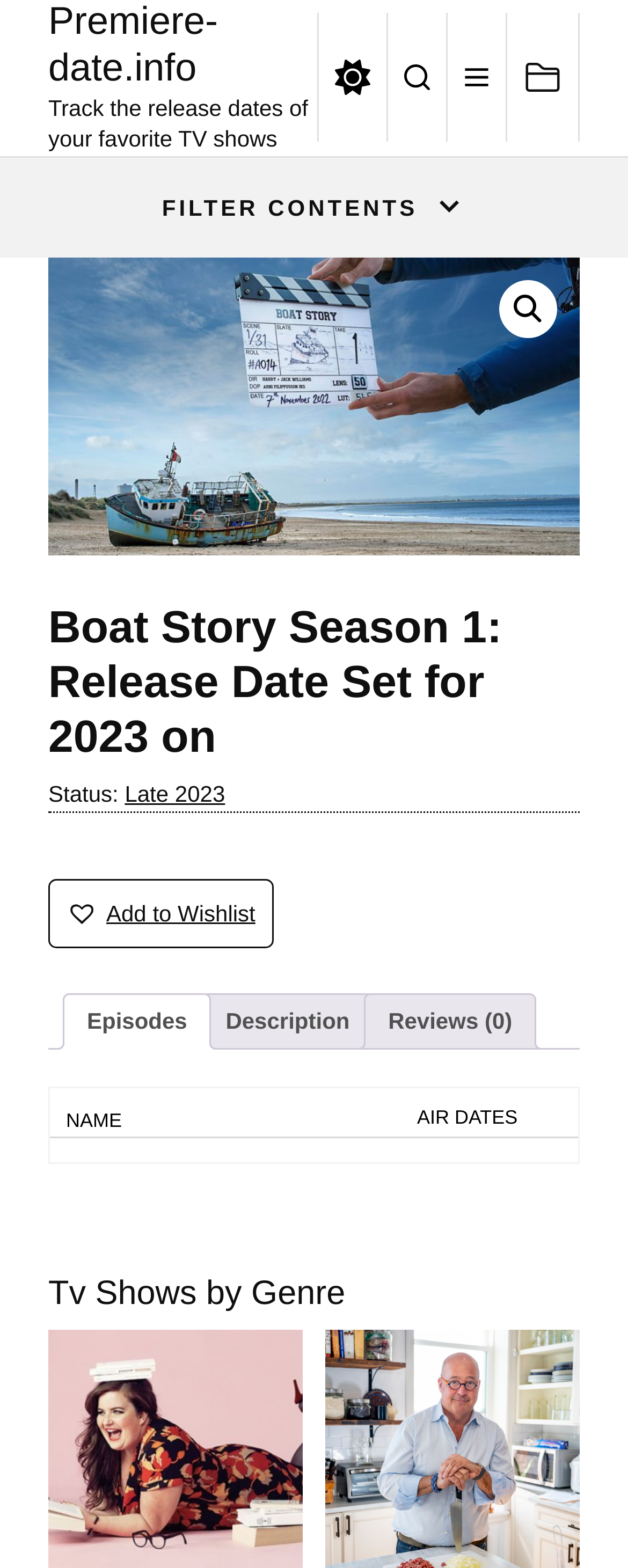Respond with a single word or short phrase to the following question: 
What is the genre of TV shows listed below?

Not specified